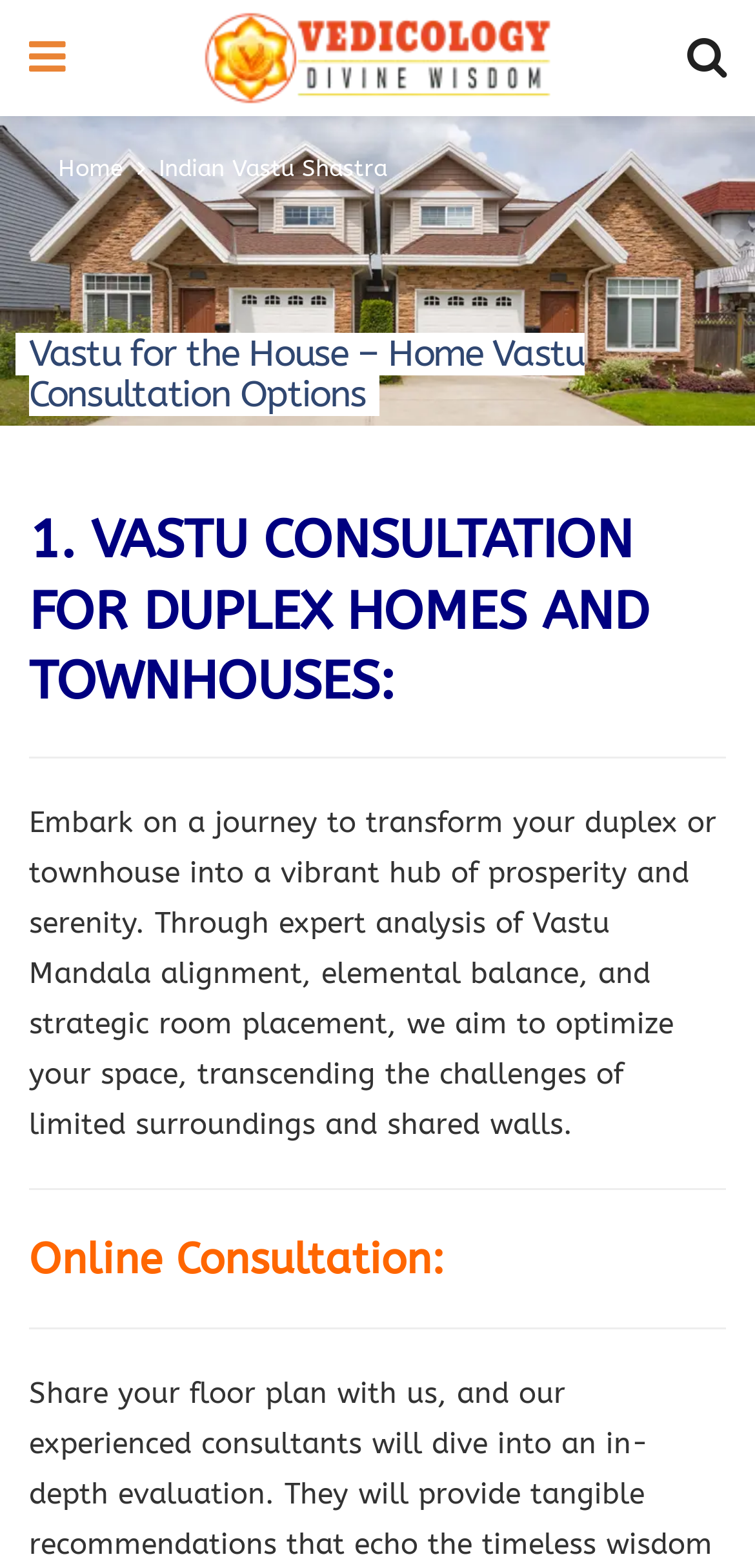Identify the bounding box for the UI element that is described as follows: "About".

None